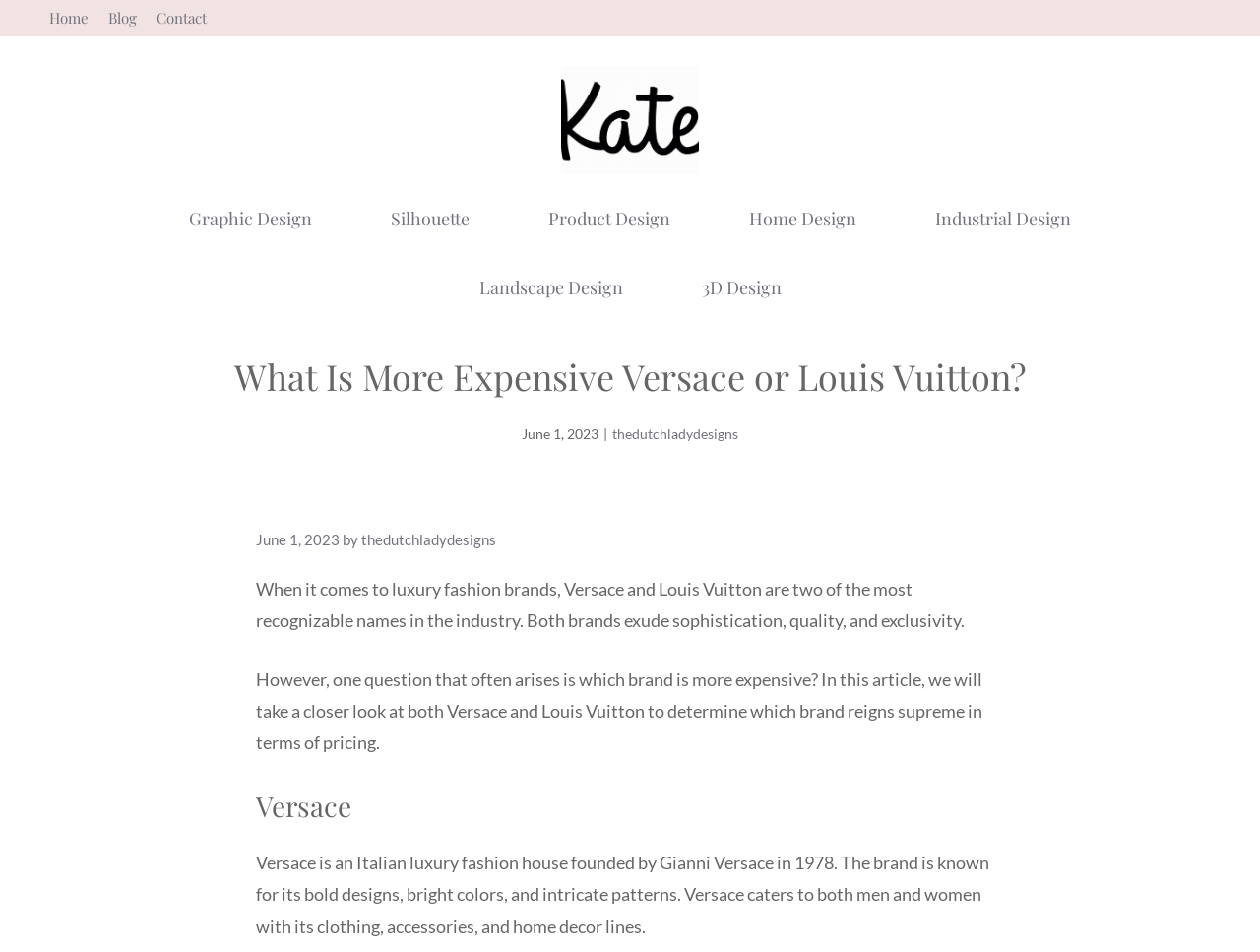What is the name of the founder of Versace?
Provide a concise answer using a single word or phrase based on the image.

Gianni Versace